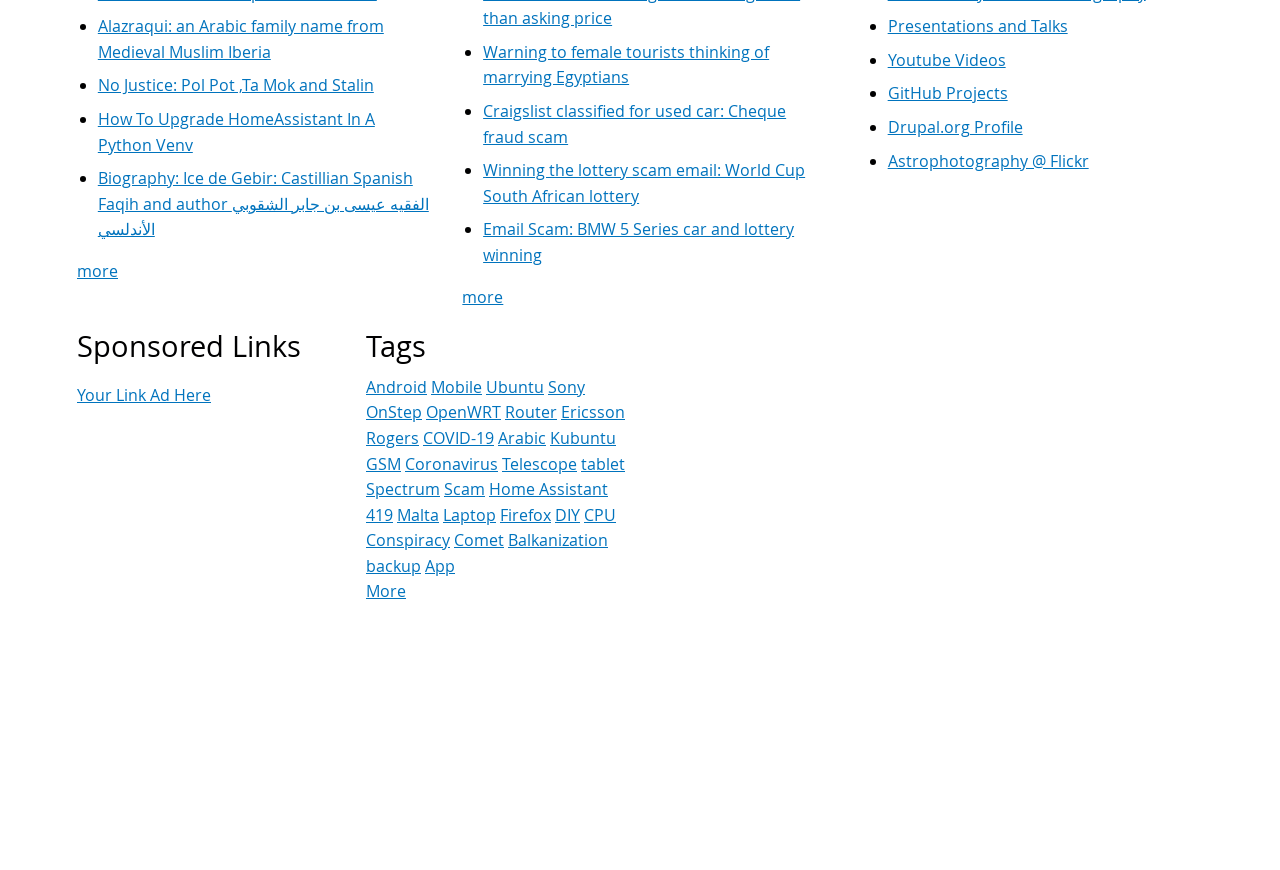Find the bounding box coordinates of the element I should click to carry out the following instruction: "Check out Astrophotography on Flickr".

[0.693, 0.172, 0.851, 0.197]